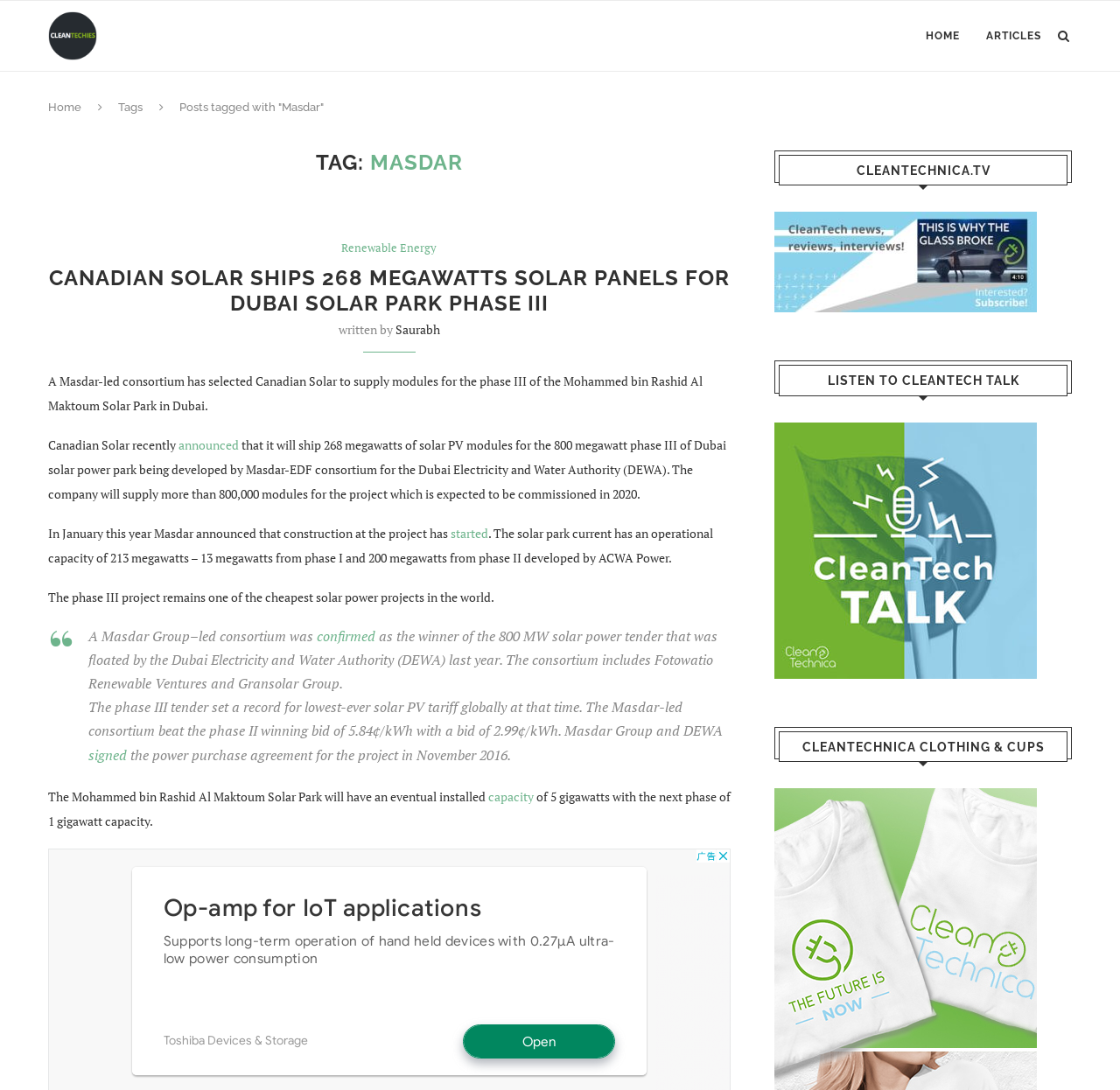Provide the bounding box coordinates for the UI element described in this sentence: "parent_node: CLEANTECHNICA.TV". The coordinates should be four float values between 0 and 1, i.e., [left, top, right, bottom].

[0.691, 0.195, 0.926, 0.21]